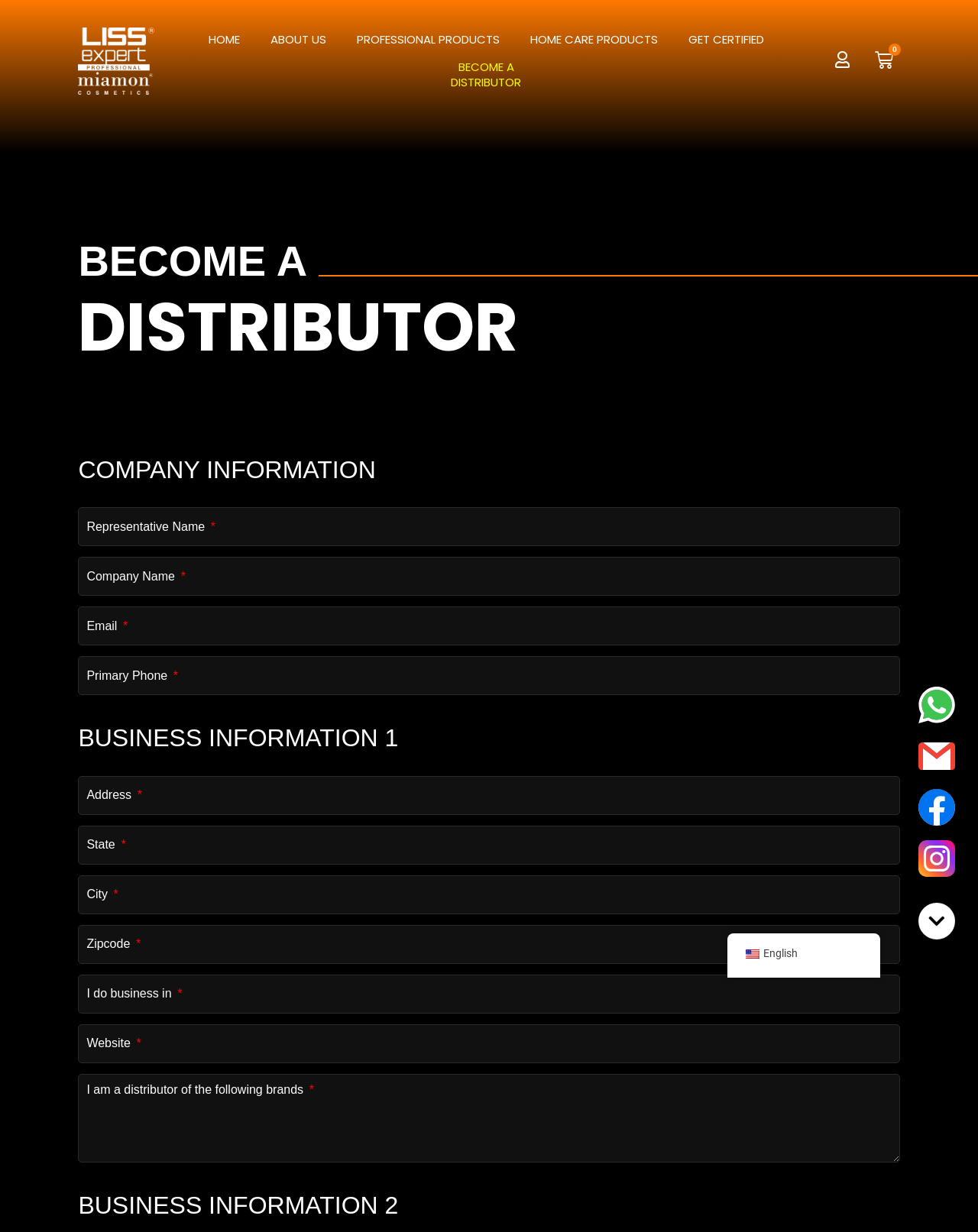Respond to the following question using a concise word or phrase: 
What is the main purpose of this webpage?

Become a distributor